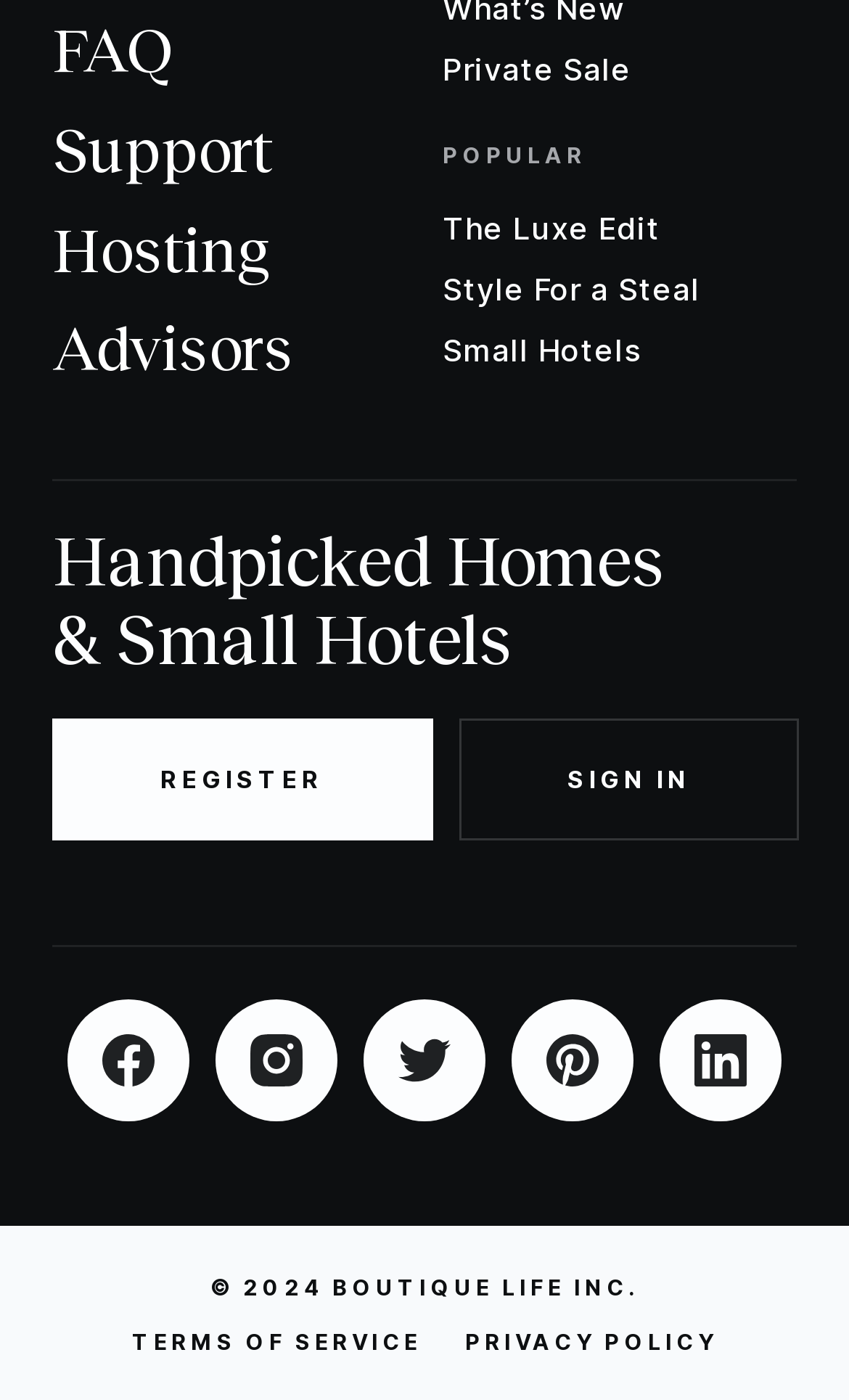Provide the bounding box coordinates of the HTML element described by the text: "Joseph Bronson".

None